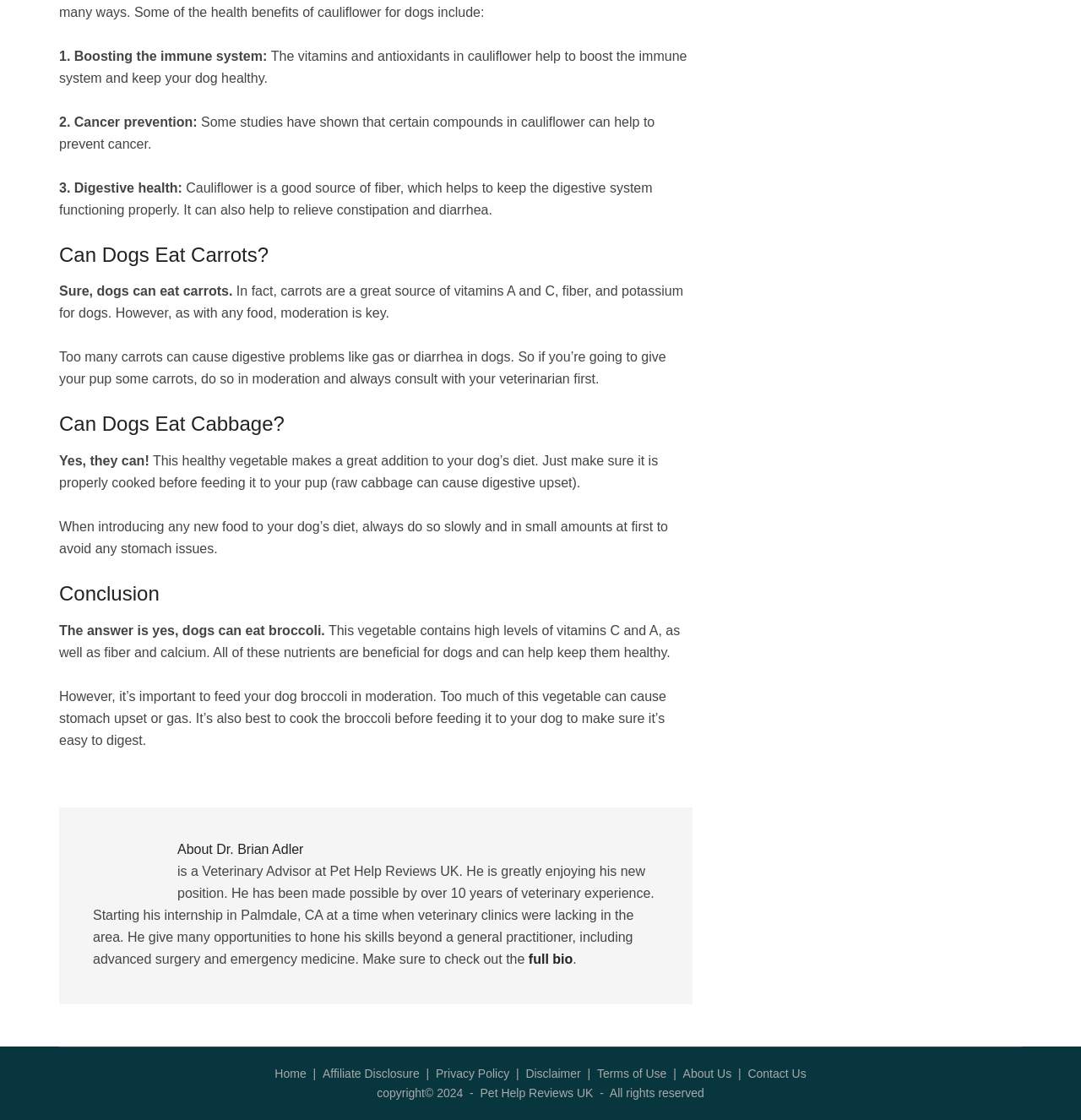Provide a thorough and detailed response to the question by examining the image: 
What are the benefits of cauliflower for dogs?

According to the webpage, cauliflower has several benefits for dogs, including boosting the immune system, preventing cancer, and promoting digestive health. These benefits are mentioned in the section that discusses the advantages of cauliflower for dogs.